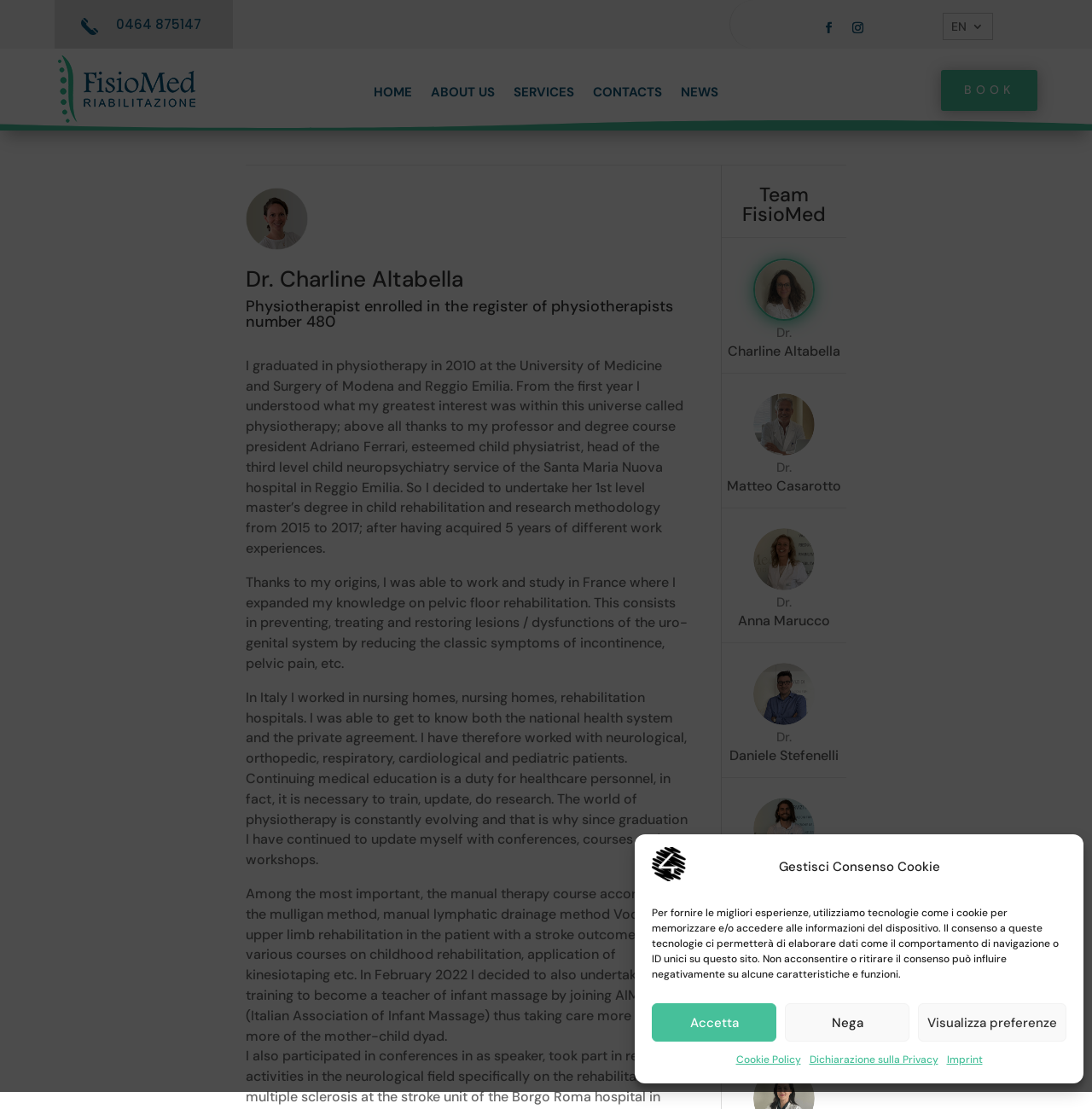What is the profession of Dr. Charline Altabella?
Please analyze the image and answer the question with as much detail as possible.

I found this answer by looking at the heading 'Dr. Charline Altabella' and the text 'Physiotherapist enrolled in the register of physiotherapists number 480' which is located below it.